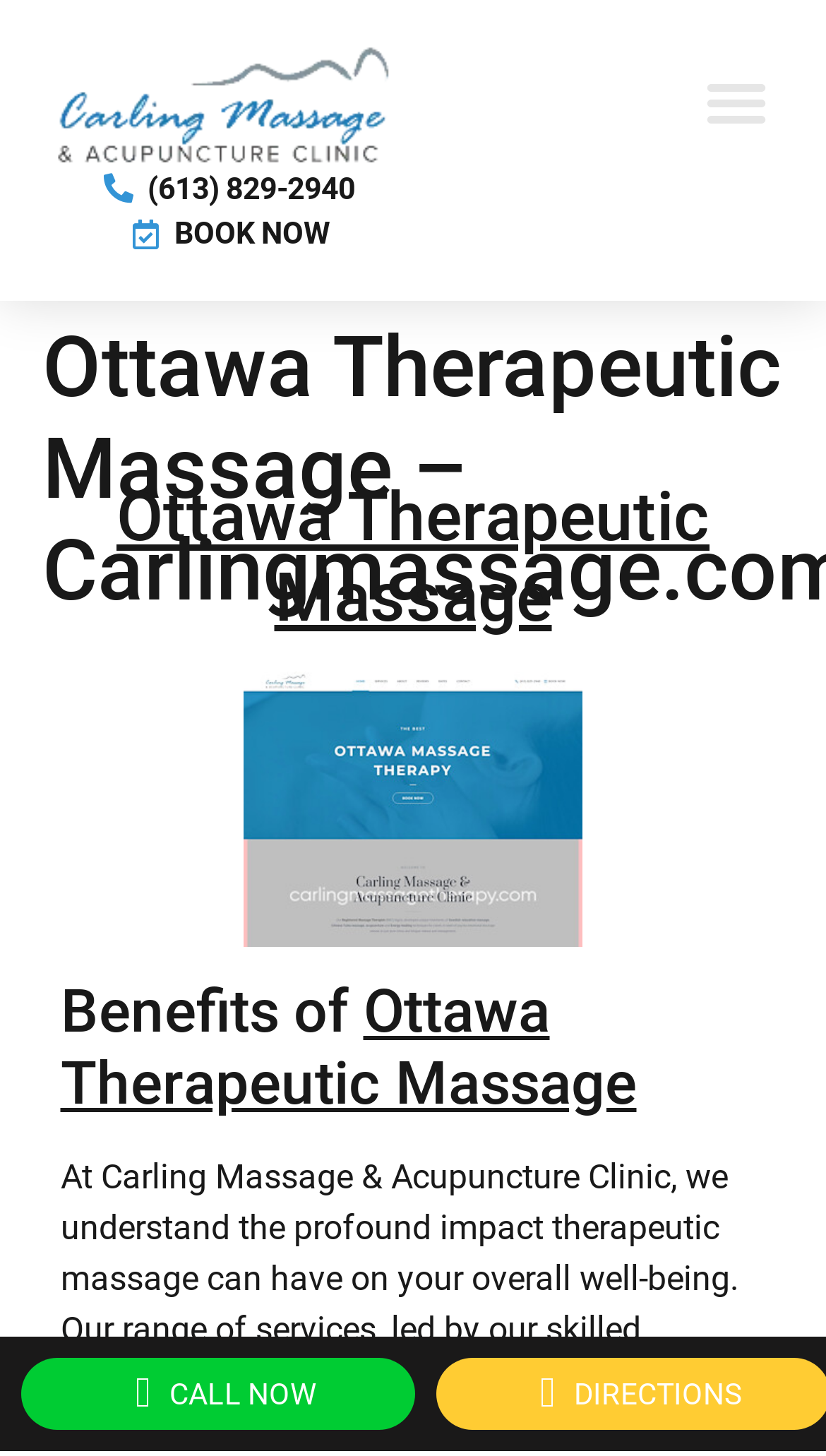How many headings are there on the webpage?
Answer the question with a single word or phrase by looking at the picture.

3